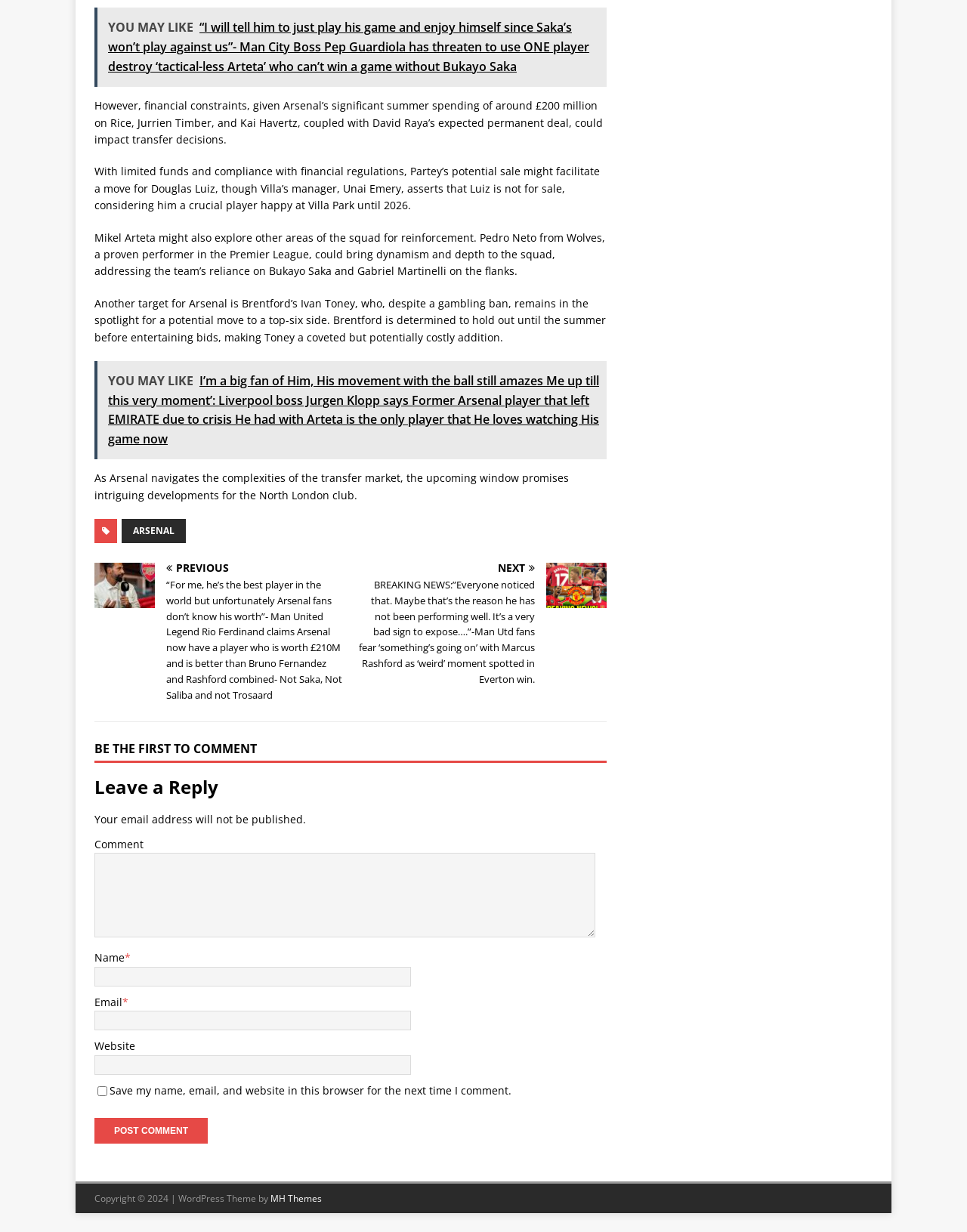Using the elements shown in the image, answer the question comprehensively: What is the purpose of the comment section?

The webpage has a comment section with a heading 'Leave a Reply' and a button 'Post Comment', indicating that the purpose of the comment section is to allow users to leave a reply or comment on the article.